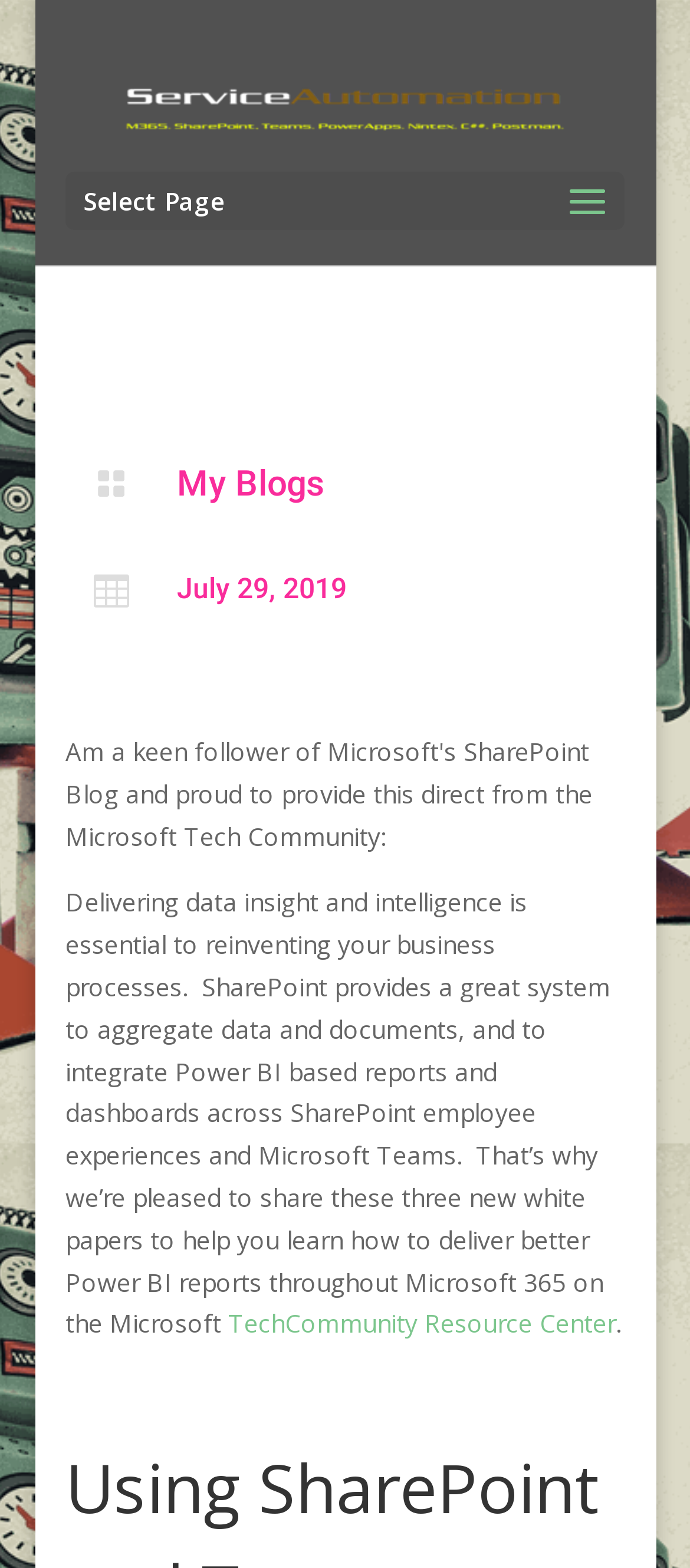What is the topic of the blog post?
Examine the image and give a concise answer in one word or a short phrase.

Data visualization and reporting